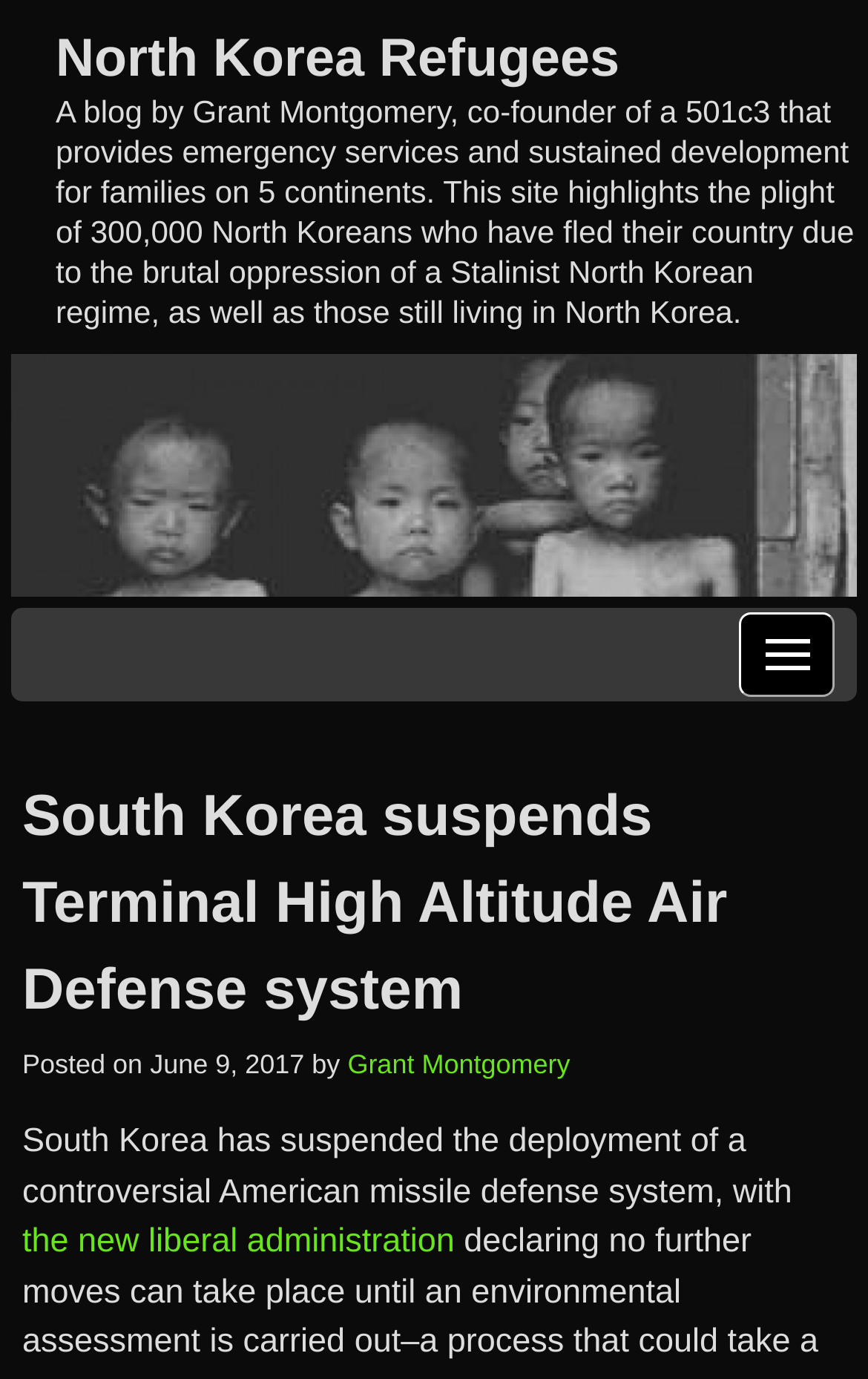Give a detailed account of the webpage, highlighting key information.

This webpage is a blog post about North Korea Refugees, with a focus on the plight of 300,000 North Koreans who have fled their country due to brutal oppression. At the top left of the page, there is a link to "North Korea Refugees". Below this link, there is a brief description of the blog, which is written by Grant Montgomery, co-founder of a 501c3 organization that provides emergency services and sustained development for families on 5 continents.

To the top right of the page, there is a button labeled "Menu", accompanied by a small image of a menu icon. When clicked, this button likely expands to reveal a menu of options.

The main content of the page is a blog post titled "South Korea suspends Terminal High Altitude Air Defense system". This title is displayed prominently in the middle of the page. Below the title, there is a link to the same title, which may lead to a separate page or a specific section of the current page.

The blog post is dated June 9, 2017, and is written by Grant Montgomery, whose name is linked to his profile or a separate page. The post begins with the sentence "South Korea has suspended the deployment of a controversial American missile defense system, with a link to "the new liberal administration" embedded in the text.